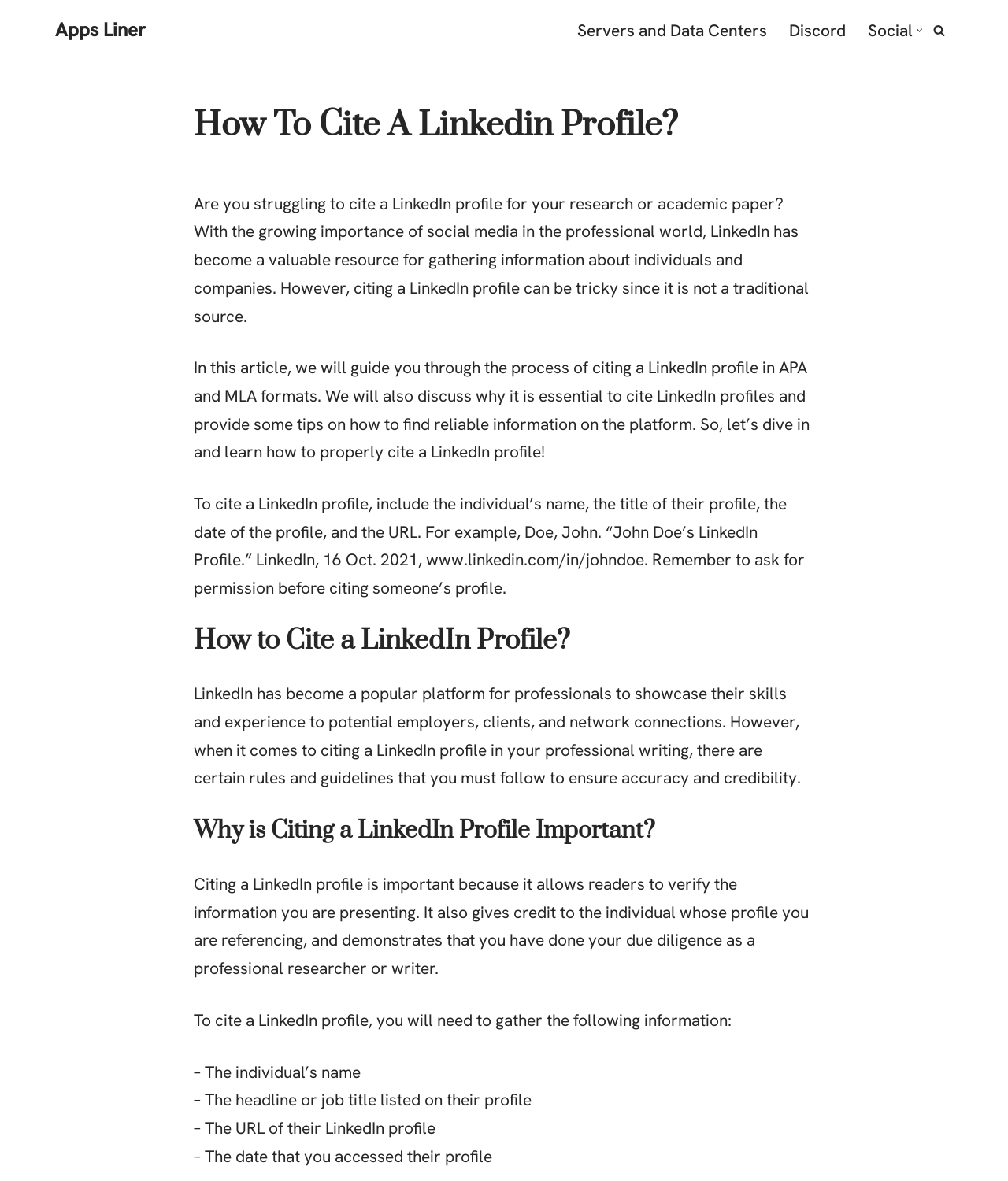Provide a brief response using a word or short phrase to this question:
Why is LinkedIn a valuable resource?

For gathering information